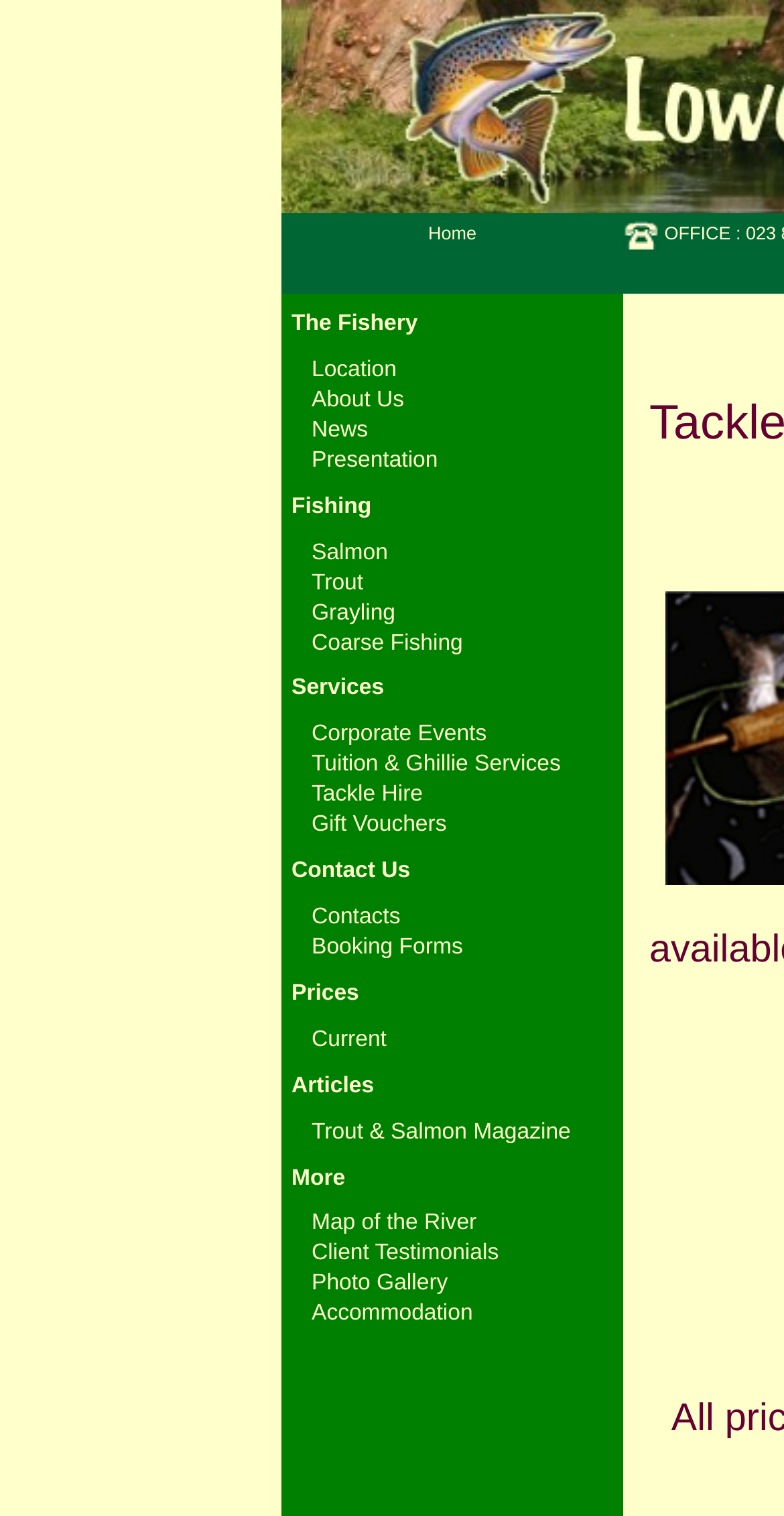Please pinpoint the bounding box coordinates for the region I should click to adhere to this instruction: "View Location".

[0.359, 0.235, 0.795, 0.254]